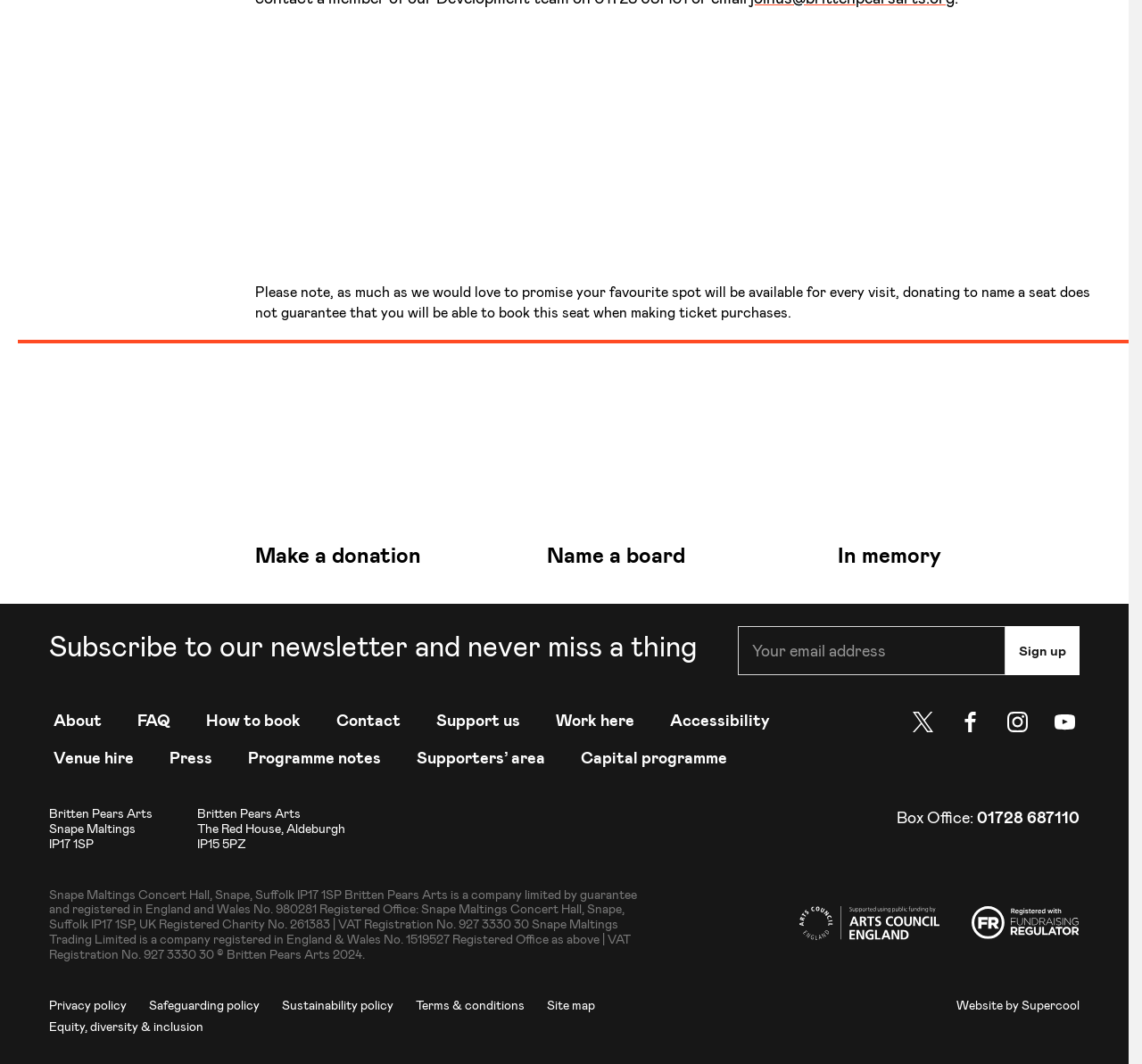Please find the bounding box for the UI component described as follows: "Equity, diversity & inclusion".

[0.043, 0.958, 0.178, 0.974]